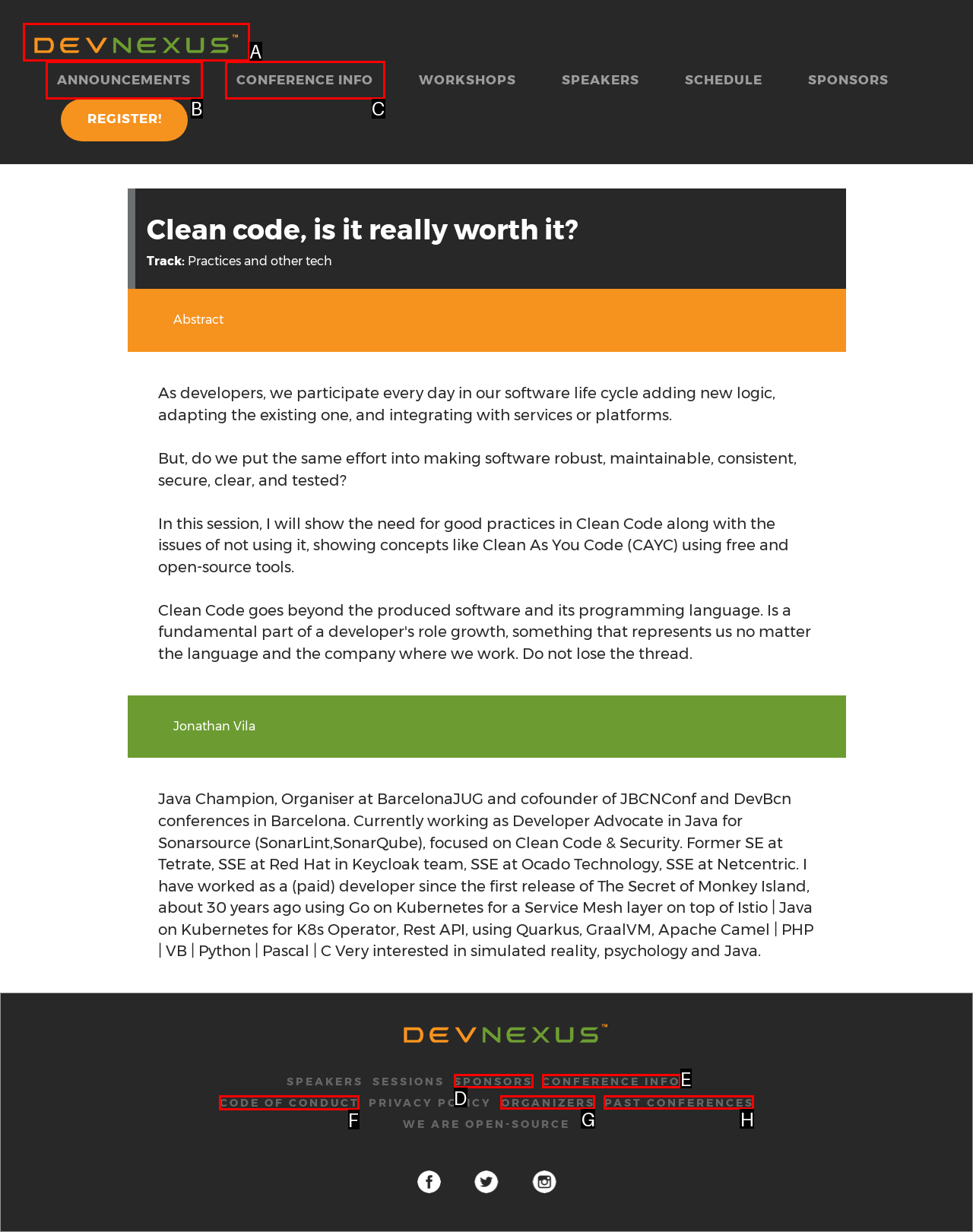Select the HTML element that needs to be clicked to perform the task: Check the code of conduct. Reply with the letter of the chosen option.

F